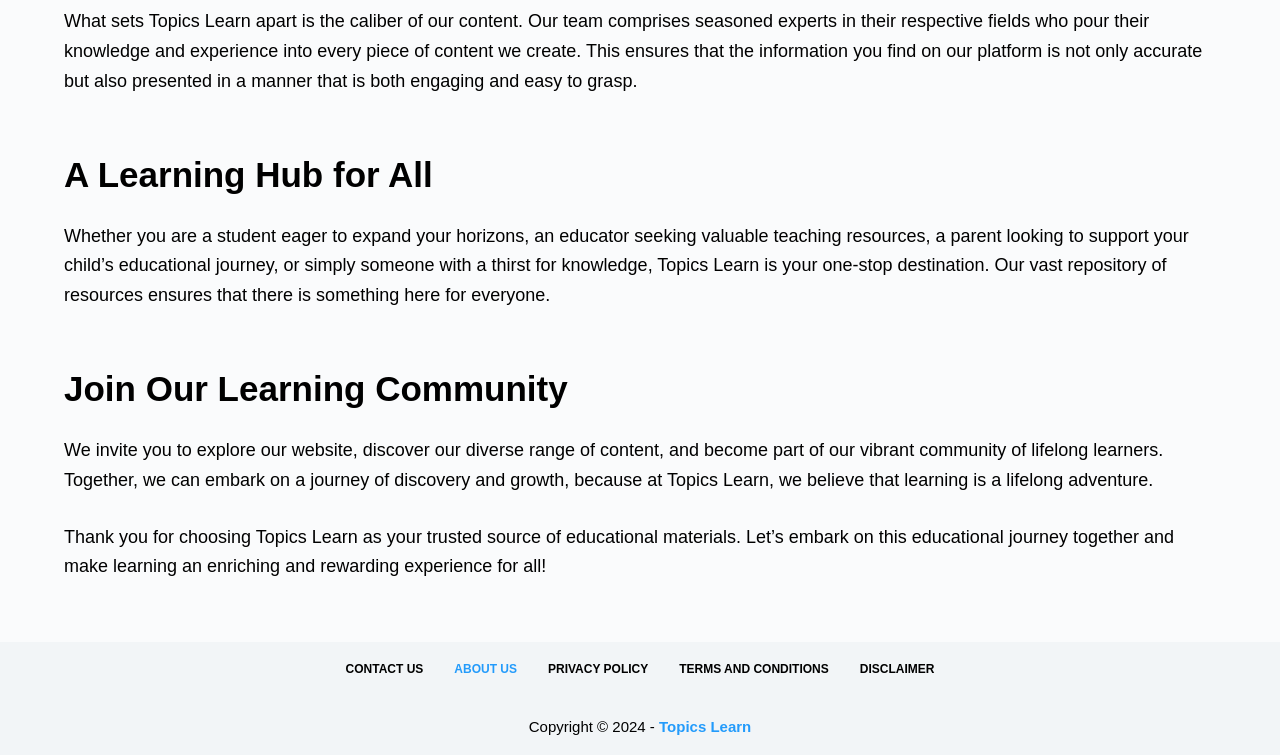Given the webpage screenshot and the description, determine the bounding box coordinates (top-left x, top-left y, bottom-right x, bottom-right y) that define the location of the UI element matching this description: Disclaimer

[0.66, 0.877, 0.742, 0.897]